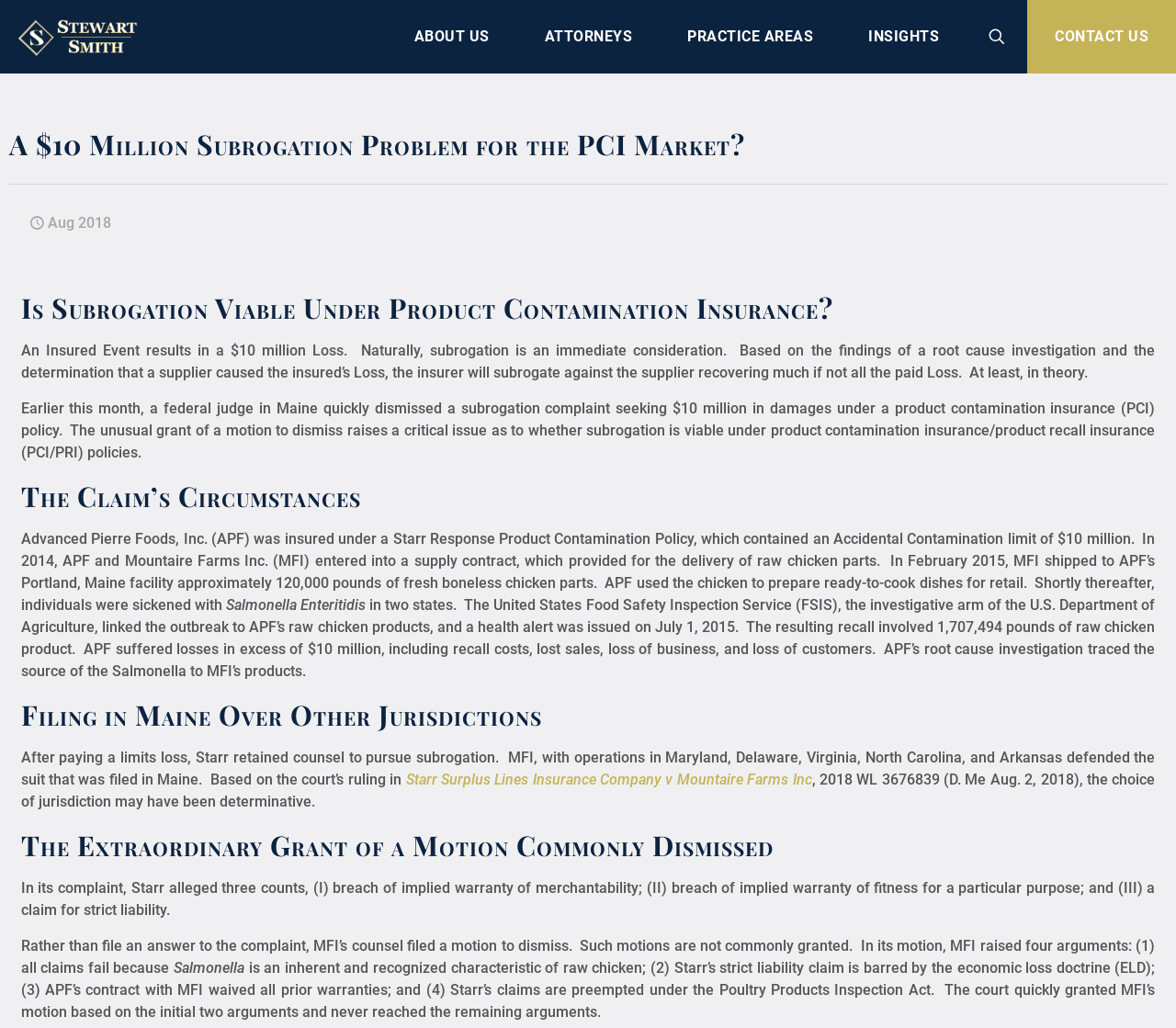What is the date mentioned in the article?
Please look at the screenshot and answer using one word or phrase.

Aug 2018